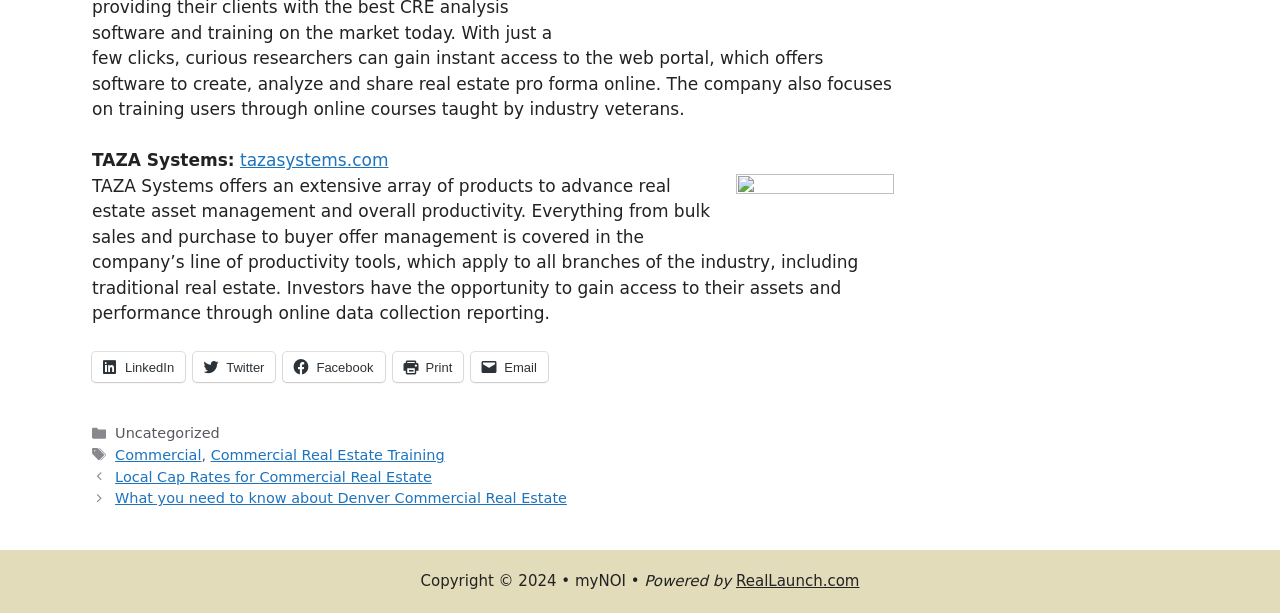Locate and provide the bounding box coordinates for the HTML element that matches this description: "Commercial Real Estate Training".

[0.165, 0.729, 0.347, 0.755]